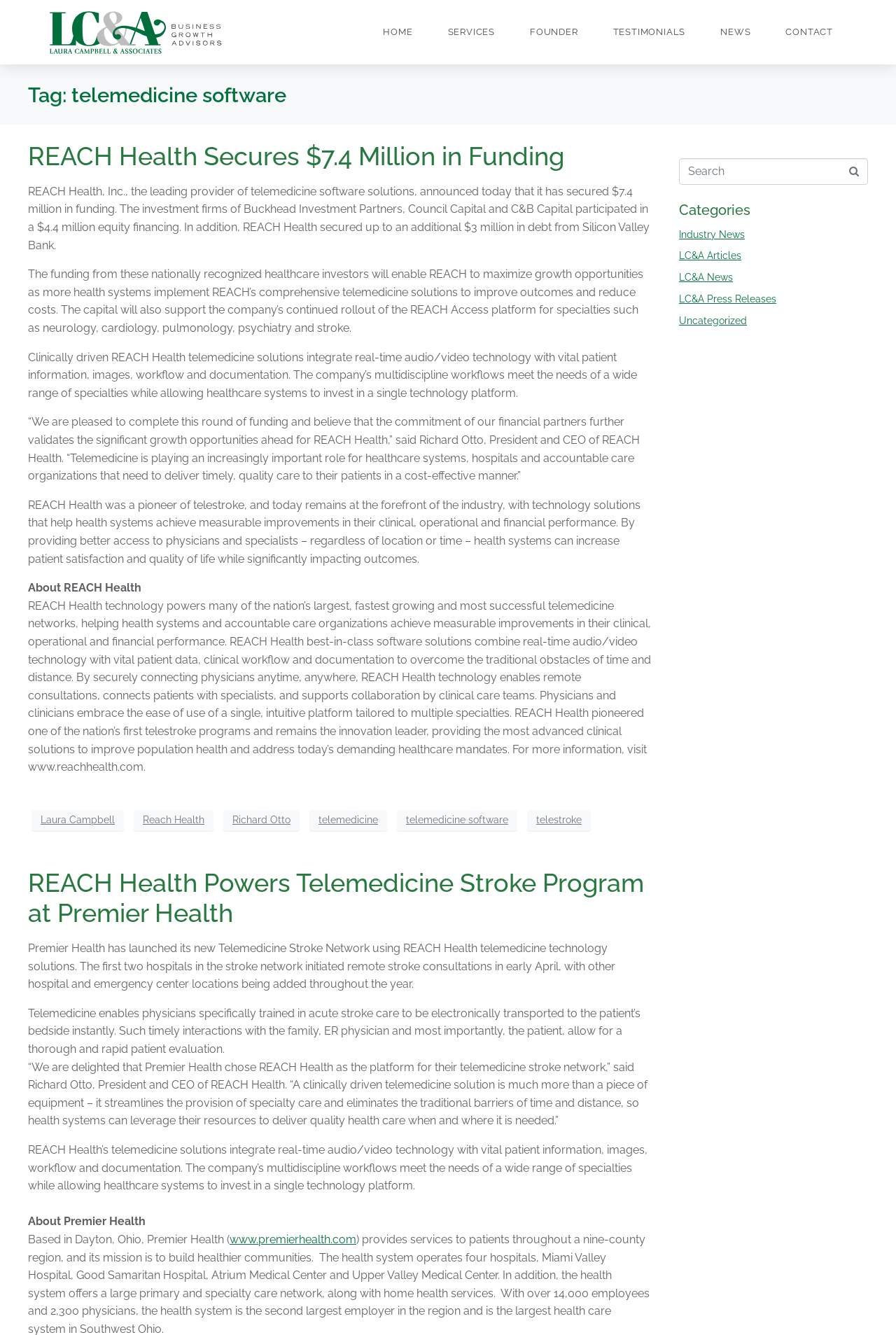What is the purpose of REACH Health's telemedicine solutions?
Answer the question with as much detail as possible.

I read the text content of the first article, which stated that REACH Health's telemedicine solutions are designed to improve outcomes and reduce costs for healthcare systems.